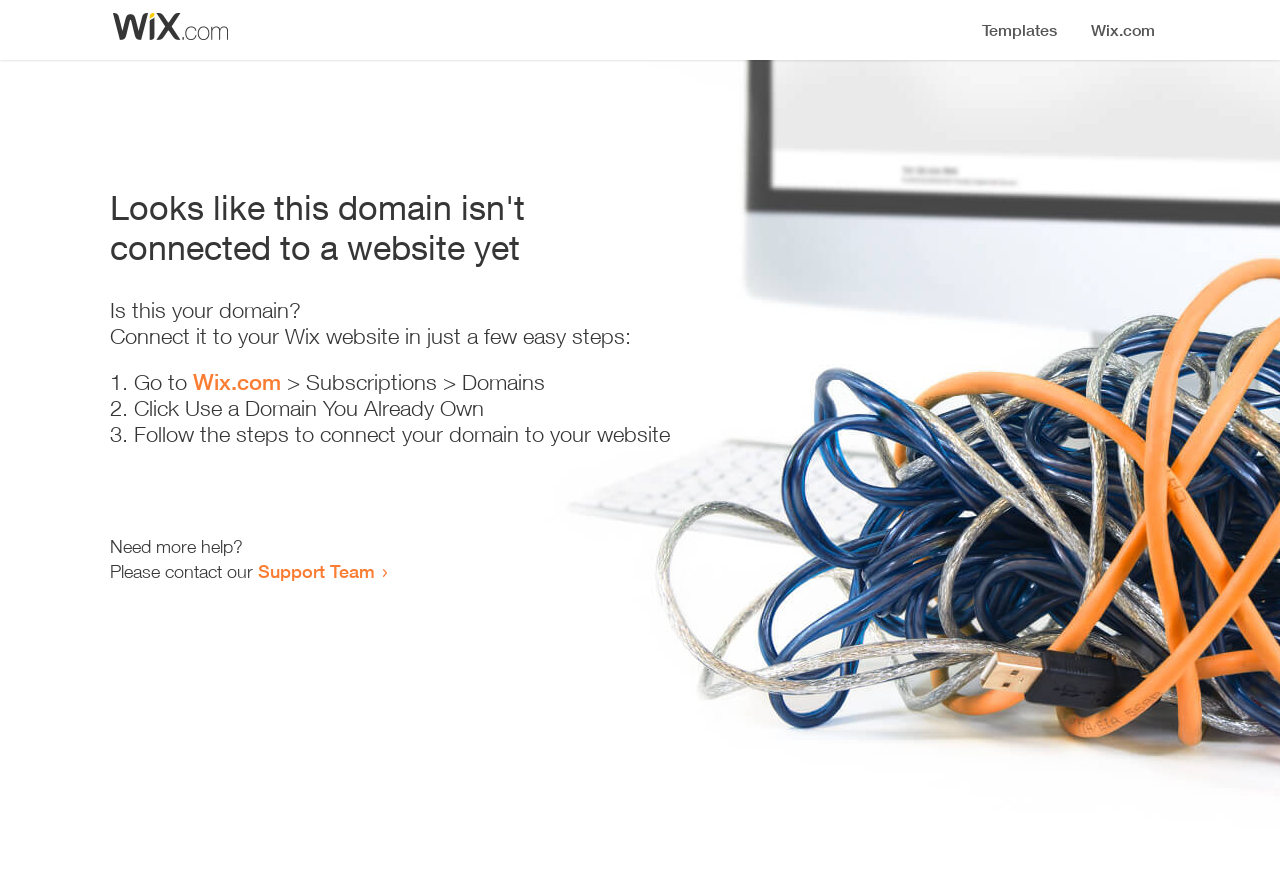Refer to the image and provide an in-depth answer to the question: 
What is the user required to do in step 1?

According to the list of steps, the first step is to 'Go to Wix.com', which is a link provided on the webpage.